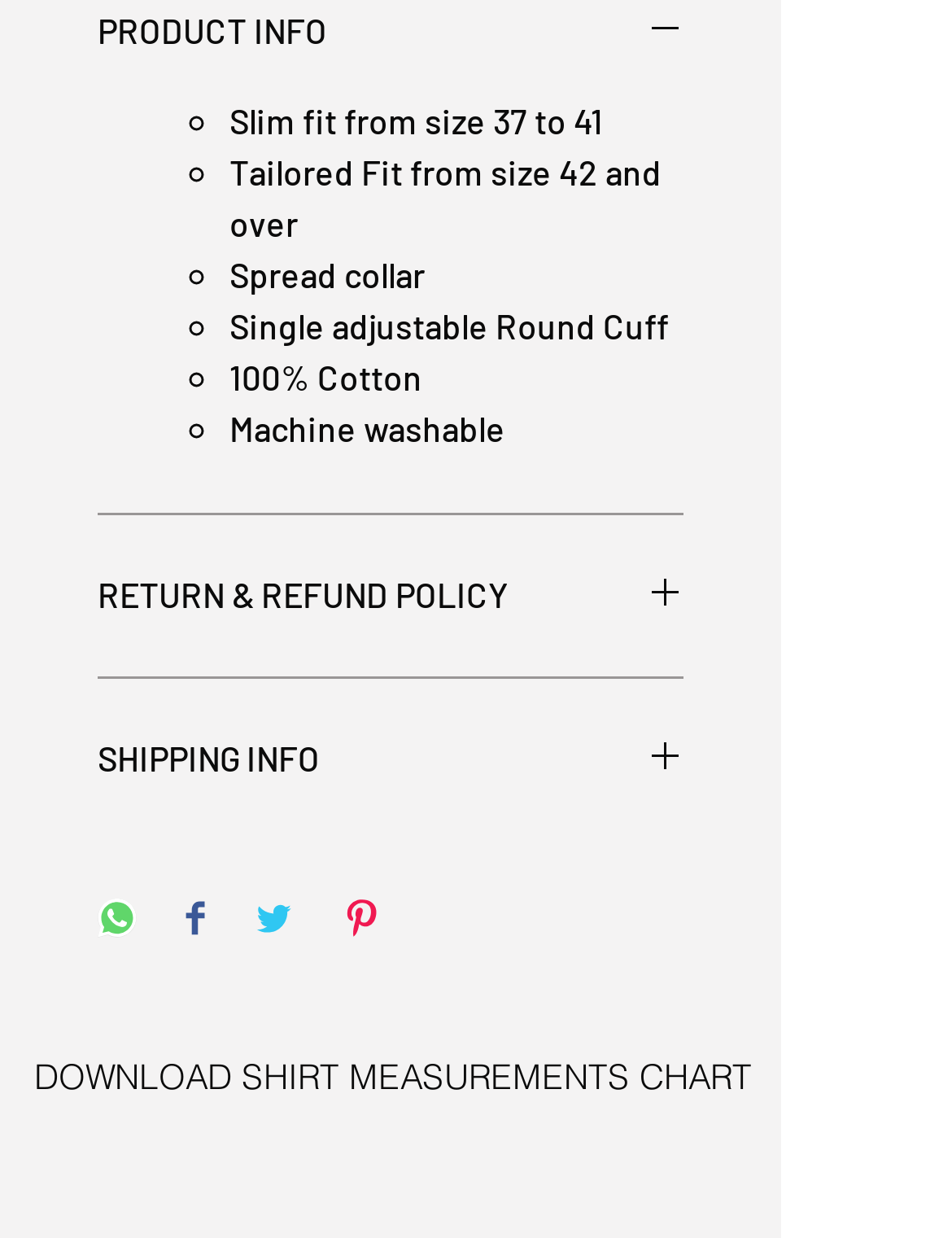What is the cuff style of the shirt?
Observe the image and answer the question with a one-word or short phrase response.

Single adjustable Round Cuff